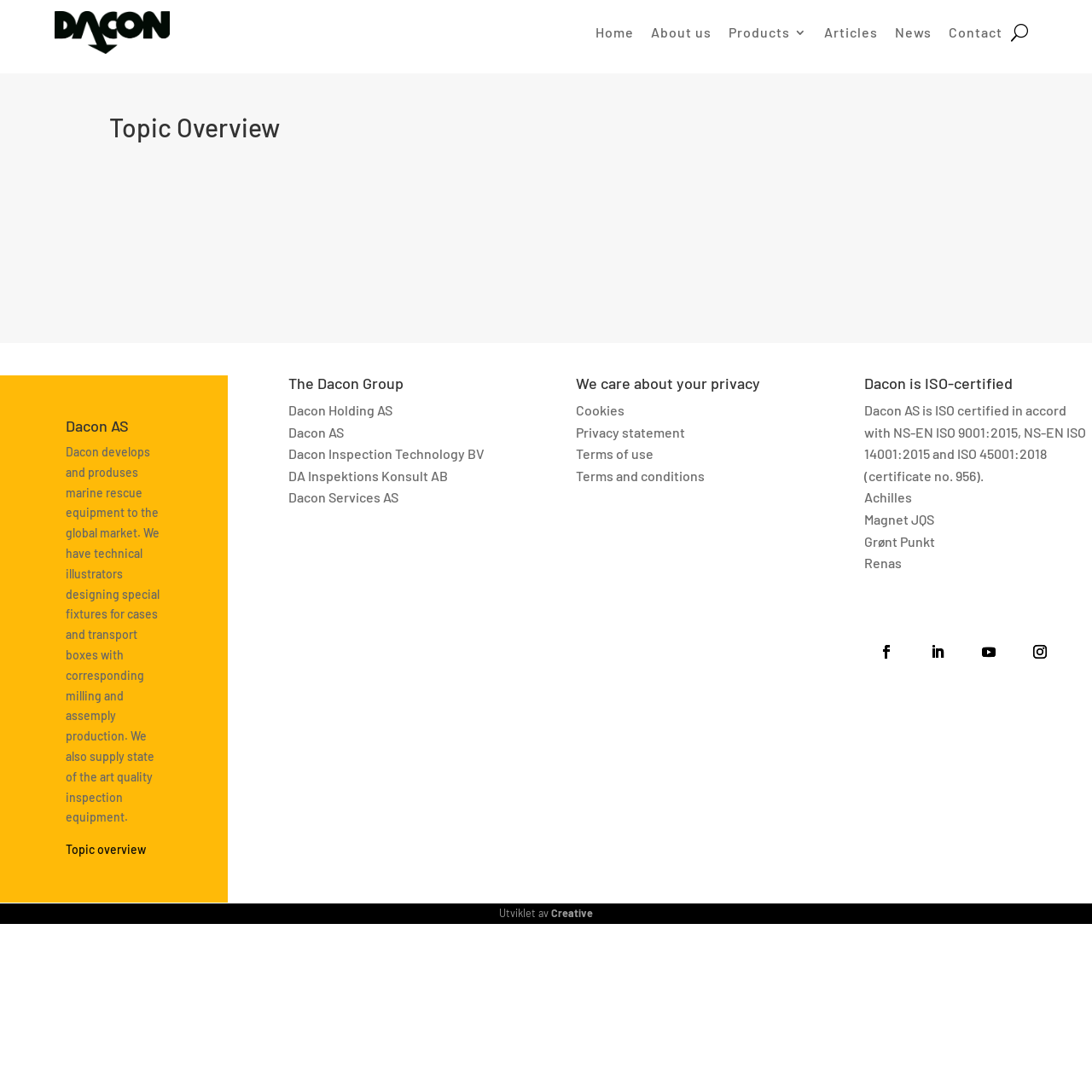Locate the bounding box coordinates of the clickable element to fulfill the following instruction: "Click on the 'Home' link". Provide the coordinates as four float numbers between 0 and 1 in the format [left, top, right, bottom].

[0.545, 0.0, 0.58, 0.059]